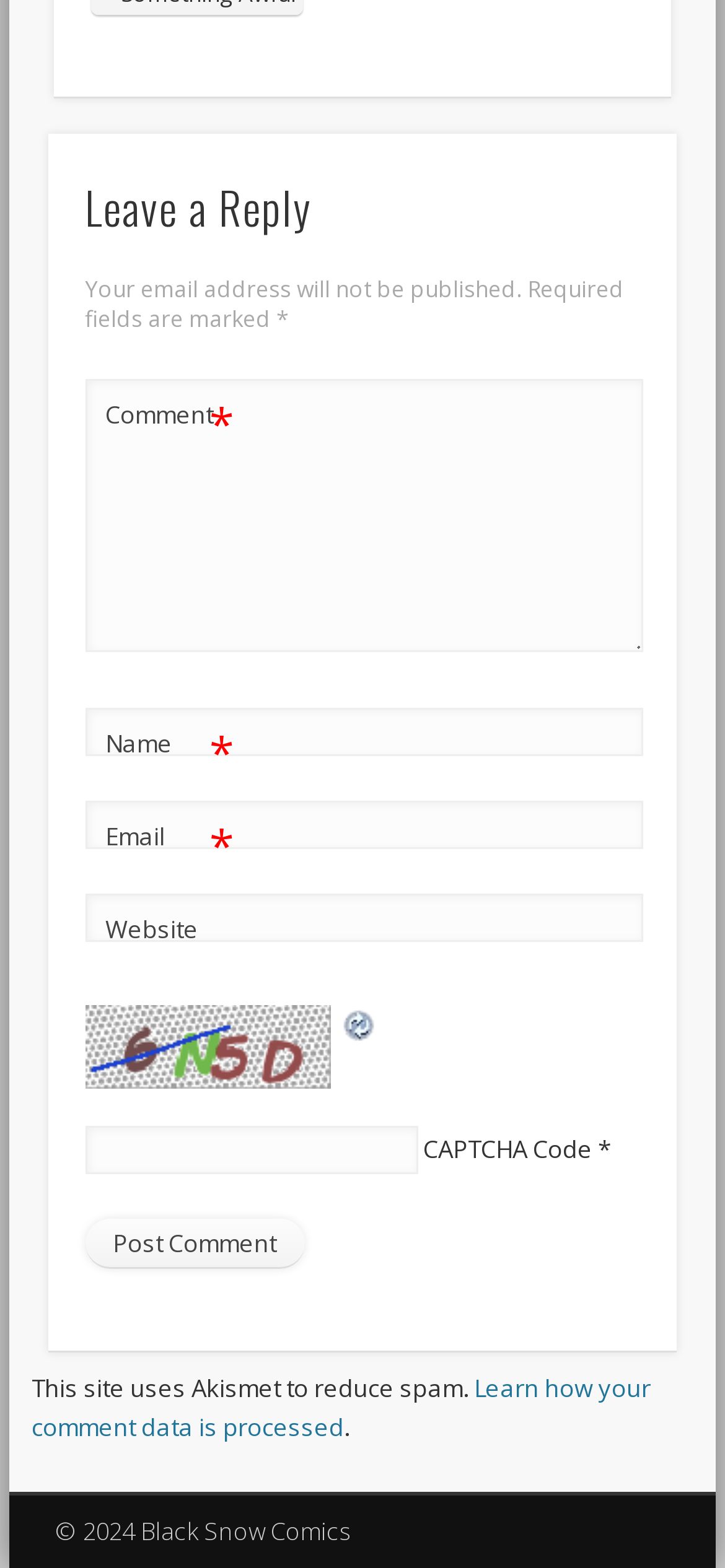Highlight the bounding box coordinates of the region I should click on to meet the following instruction: "Input your email address".

[0.117, 0.511, 0.888, 0.542]